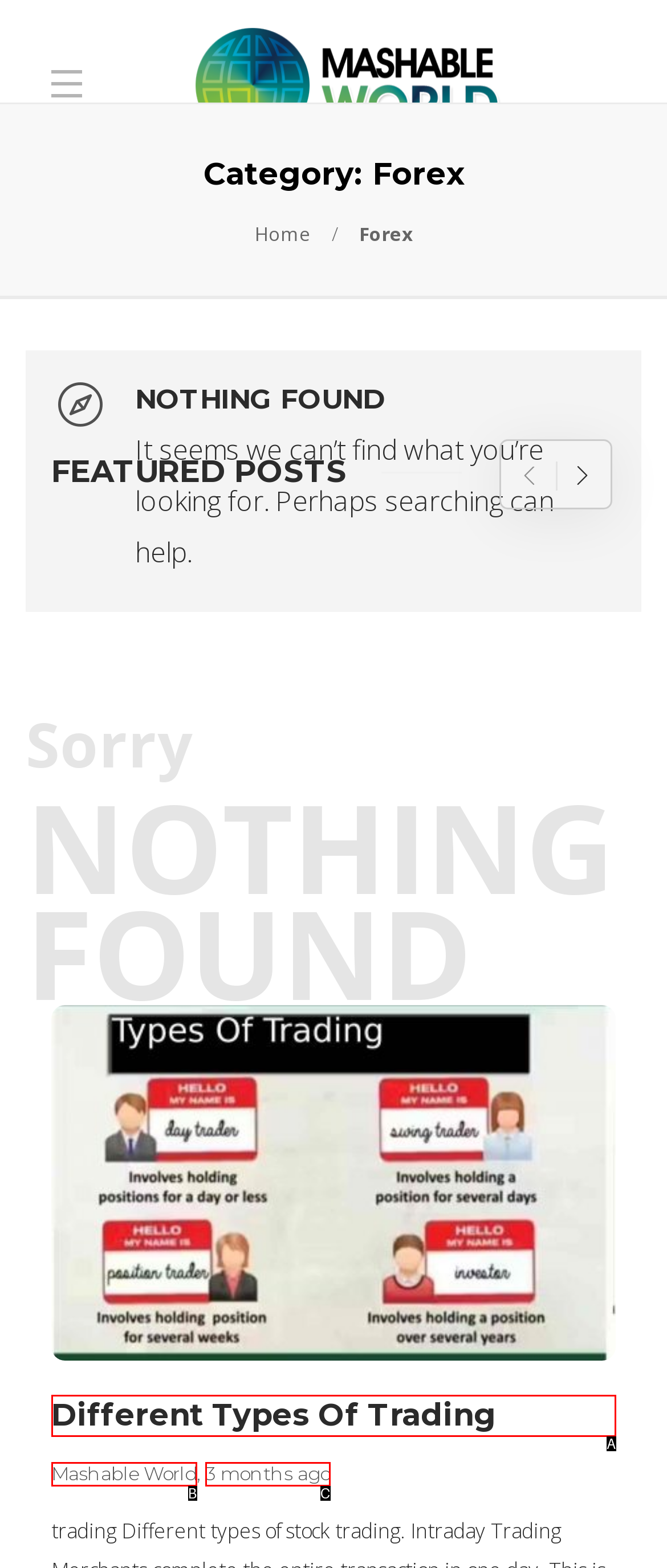Given the description: 3 months ago
Identify the letter of the matching UI element from the options.

C